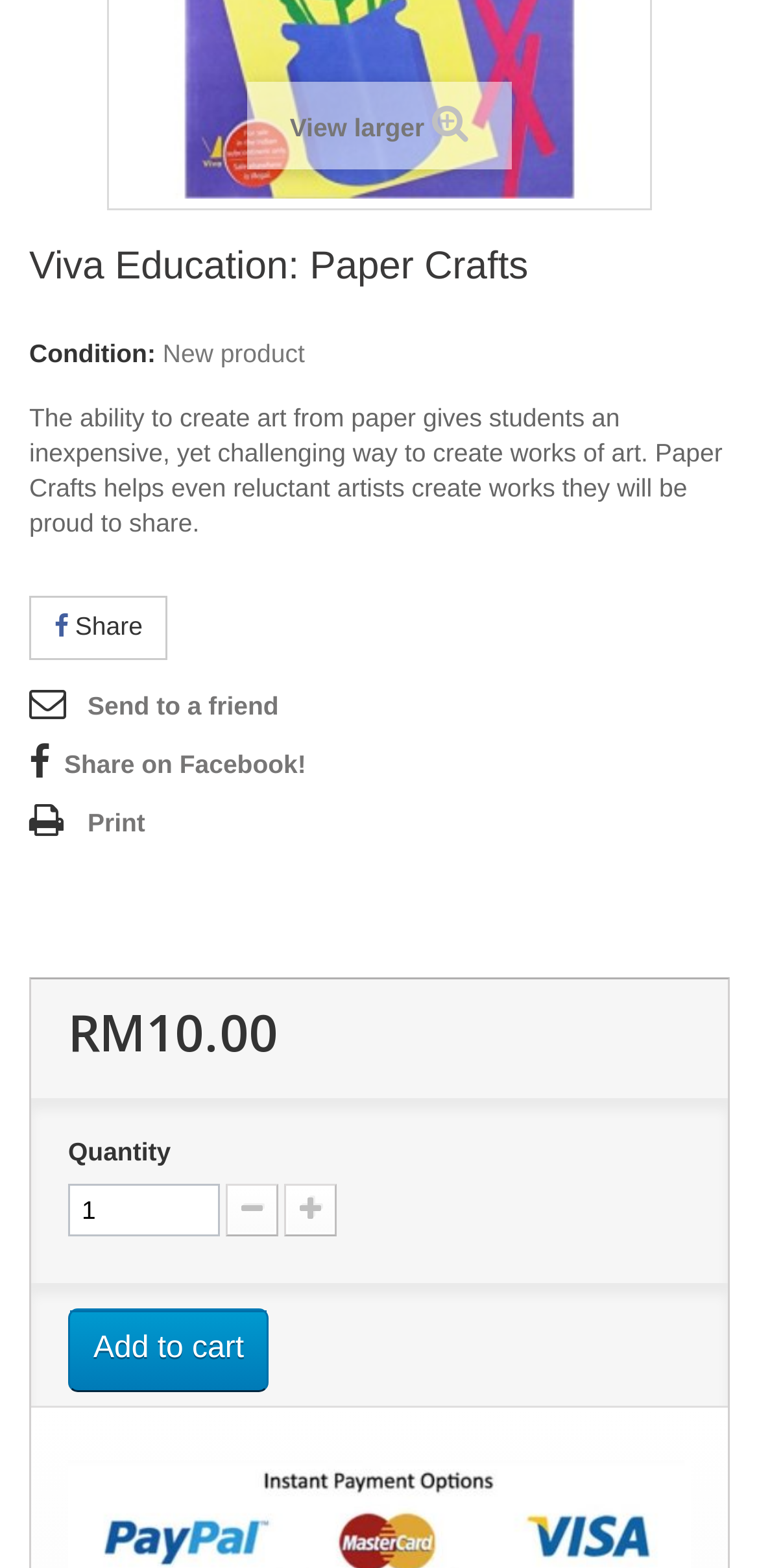Could you provide the bounding box coordinates for the portion of the screen to click to complete this instruction: "Add to cart"?

[0.09, 0.834, 0.355, 0.887]